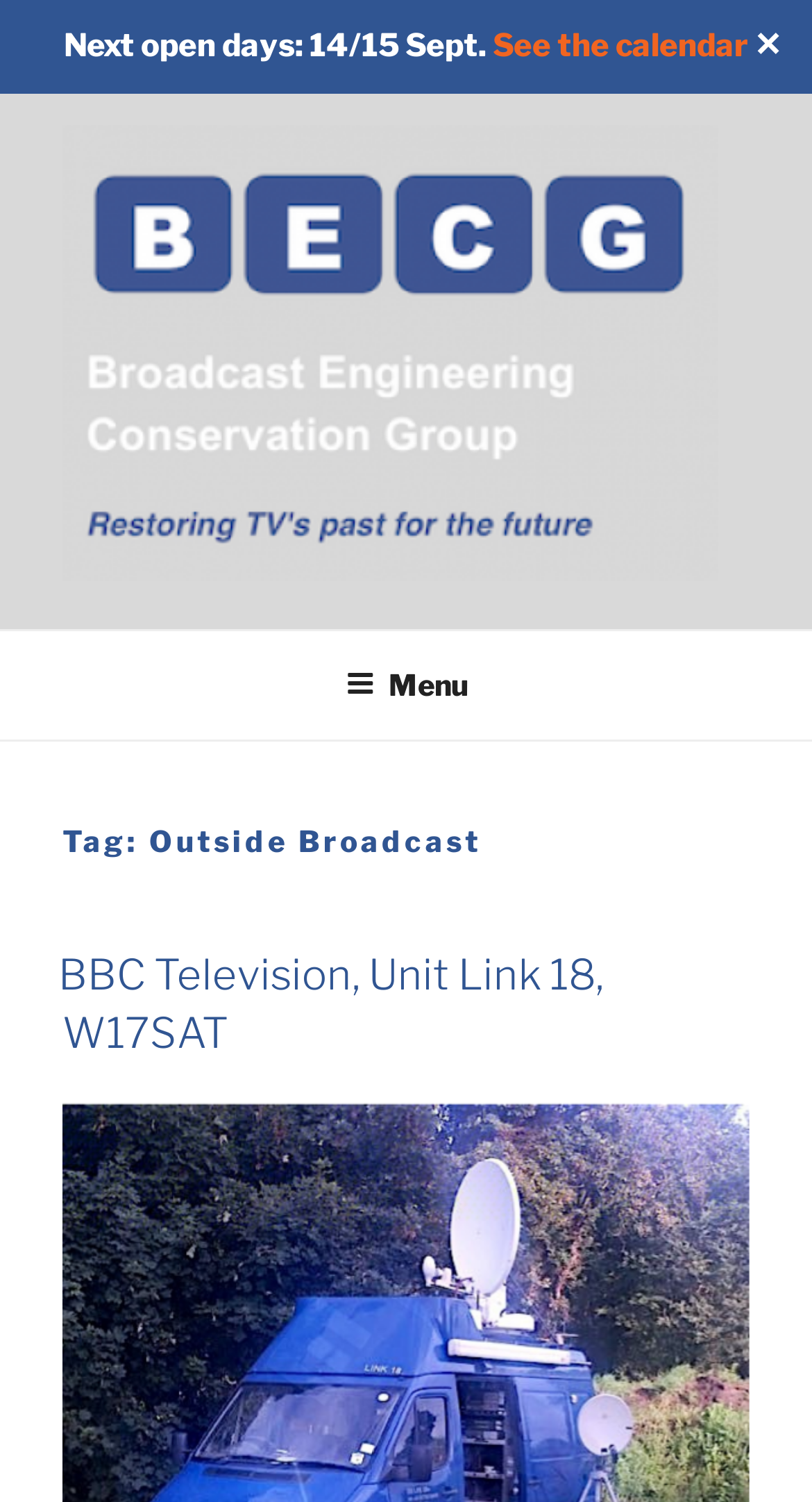What is the topic of the webpage?
Using the image, respond with a single word or phrase.

Outside Broadcast